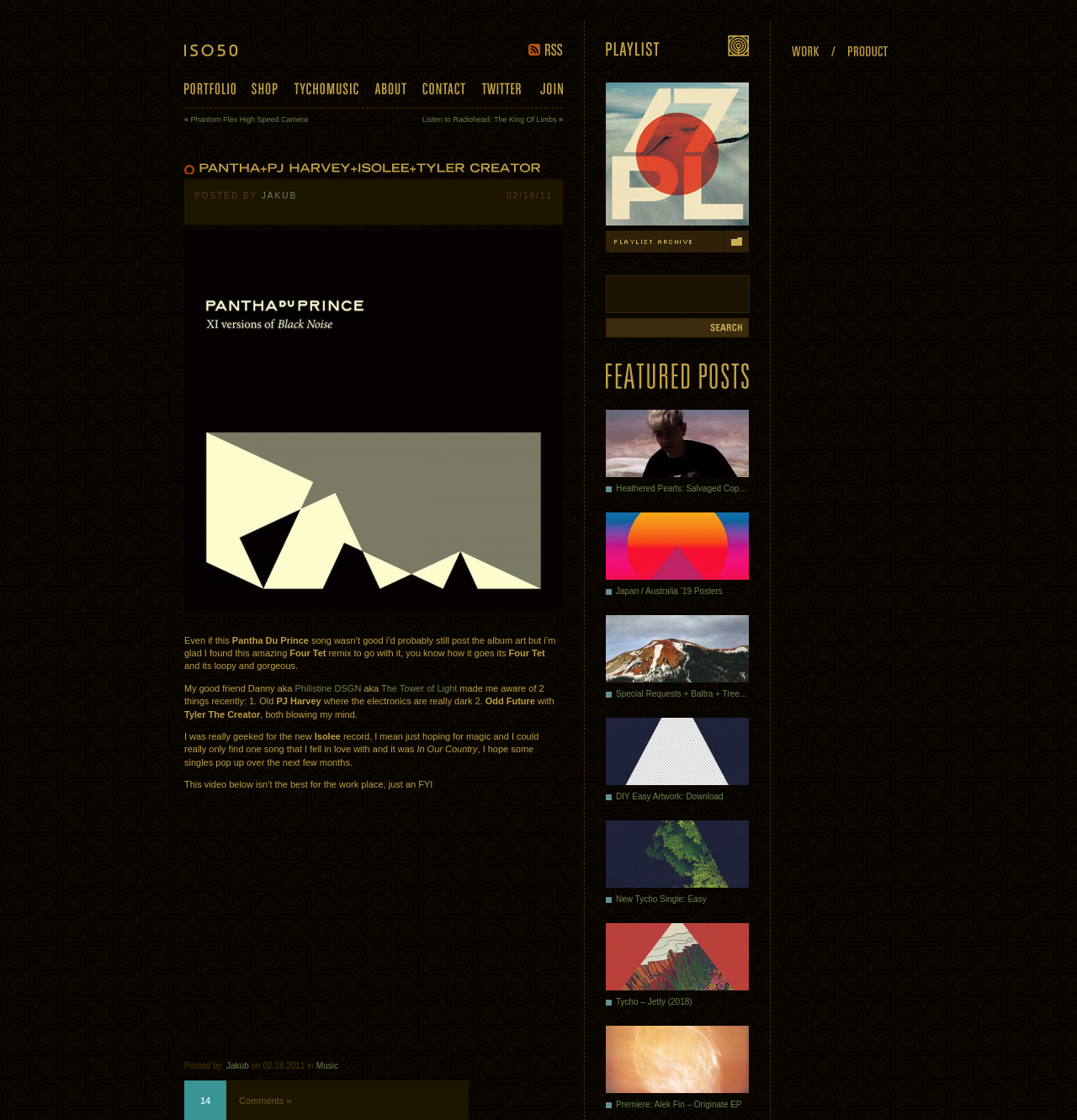Can you find the bounding box coordinates of the area I should click to execute the following instruction: "Explore the Portfolio"?

[0.171, 0.074, 0.219, 0.085]